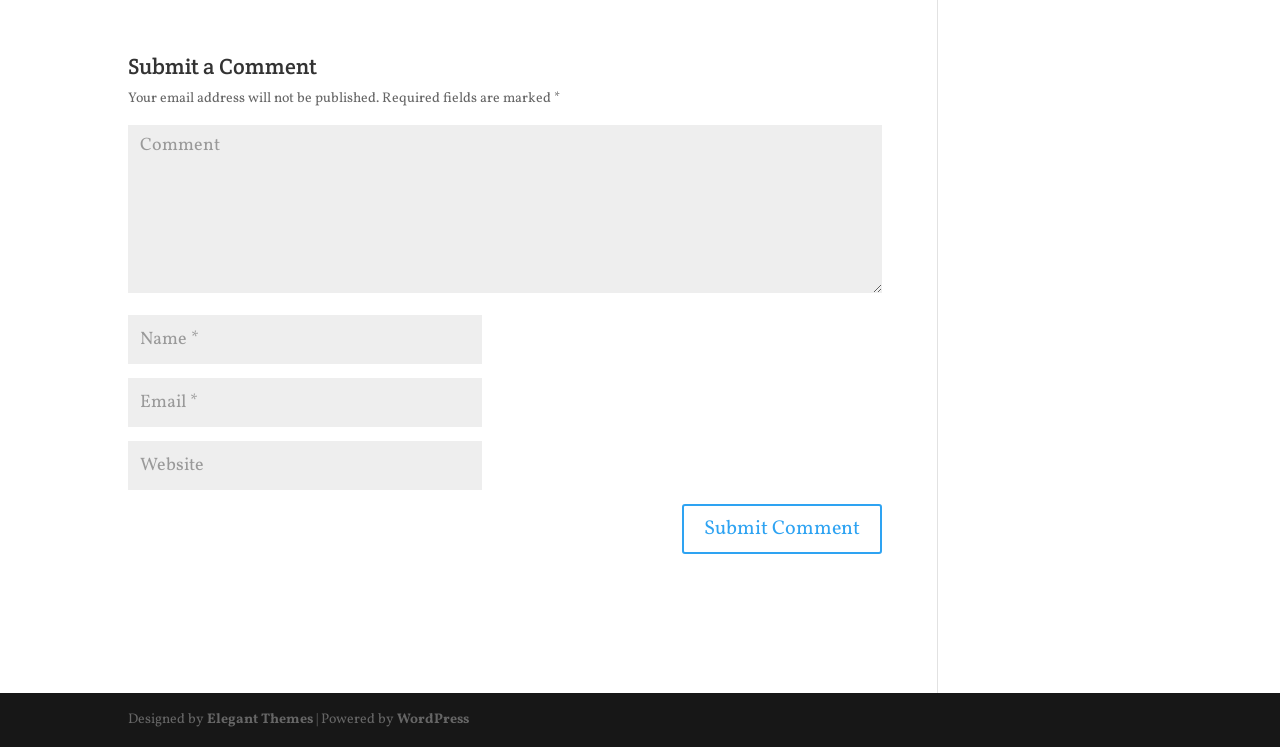Locate the bounding box coordinates of the UI element described by: "input value="Comment" name="comment"". Provide the coordinates as four float numbers between 0 and 1, formatted as [left, top, right, bottom].

[0.1, 0.167, 0.689, 0.392]